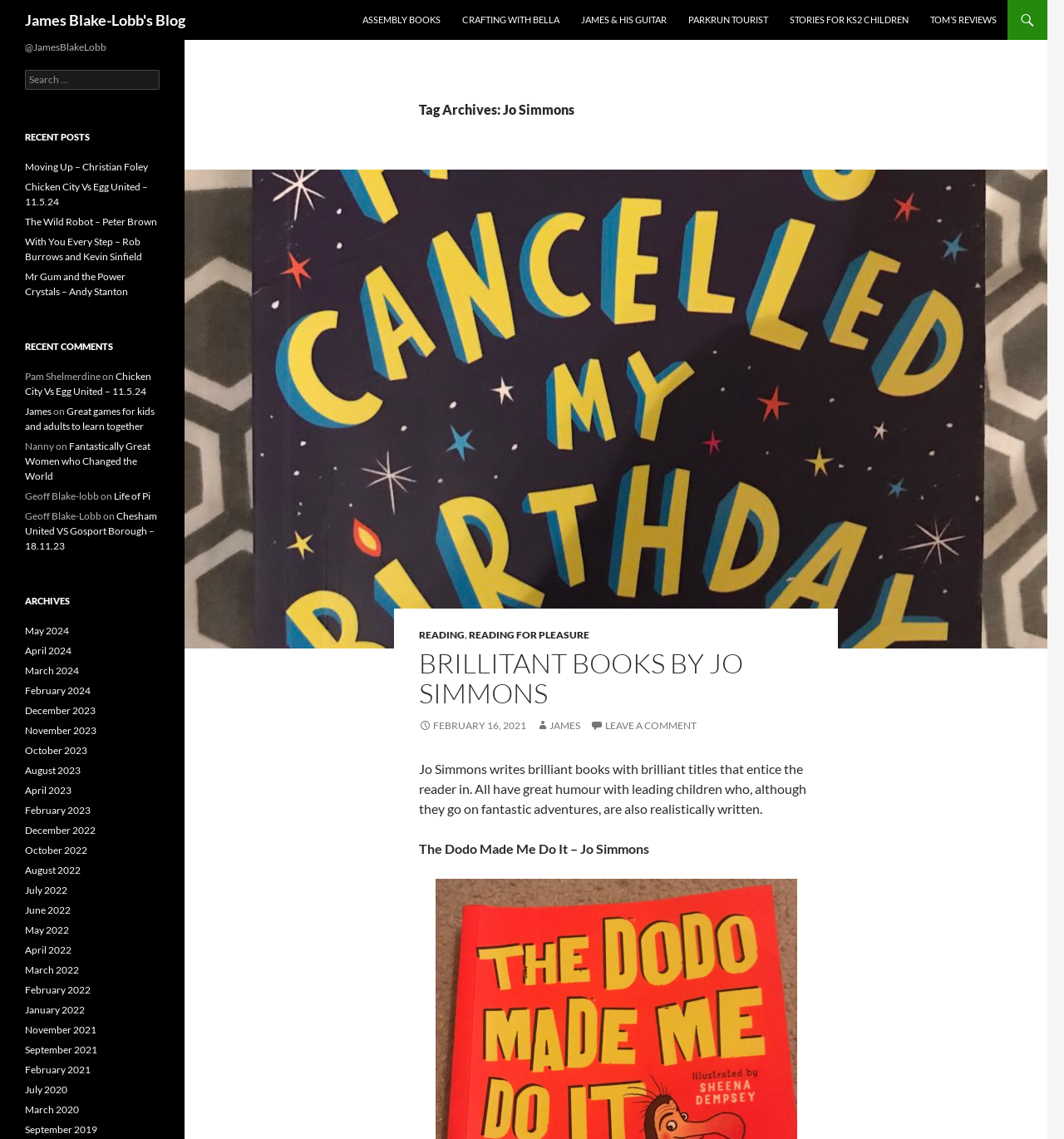Given the description "March 2022", determine the bounding box of the corresponding UI element.

[0.023, 0.846, 0.074, 0.857]